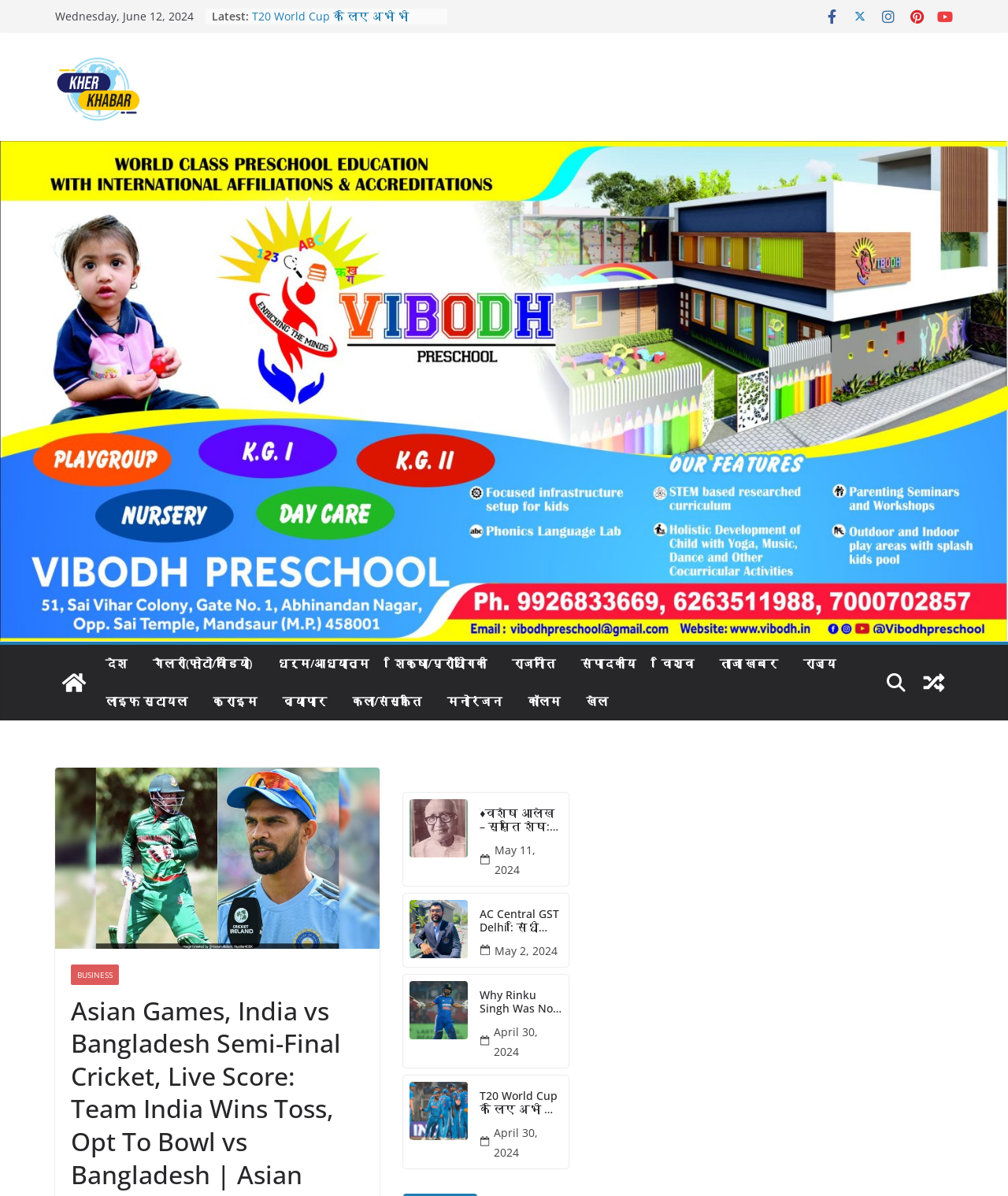Given the description title="View a random post", predict the bounding box coordinates of the UI element. Ensure the coordinates are in the format (top-left x, top-left y, bottom-right x, bottom-right y) and all values are between 0 and 1.

[0.908, 0.555, 0.945, 0.587]